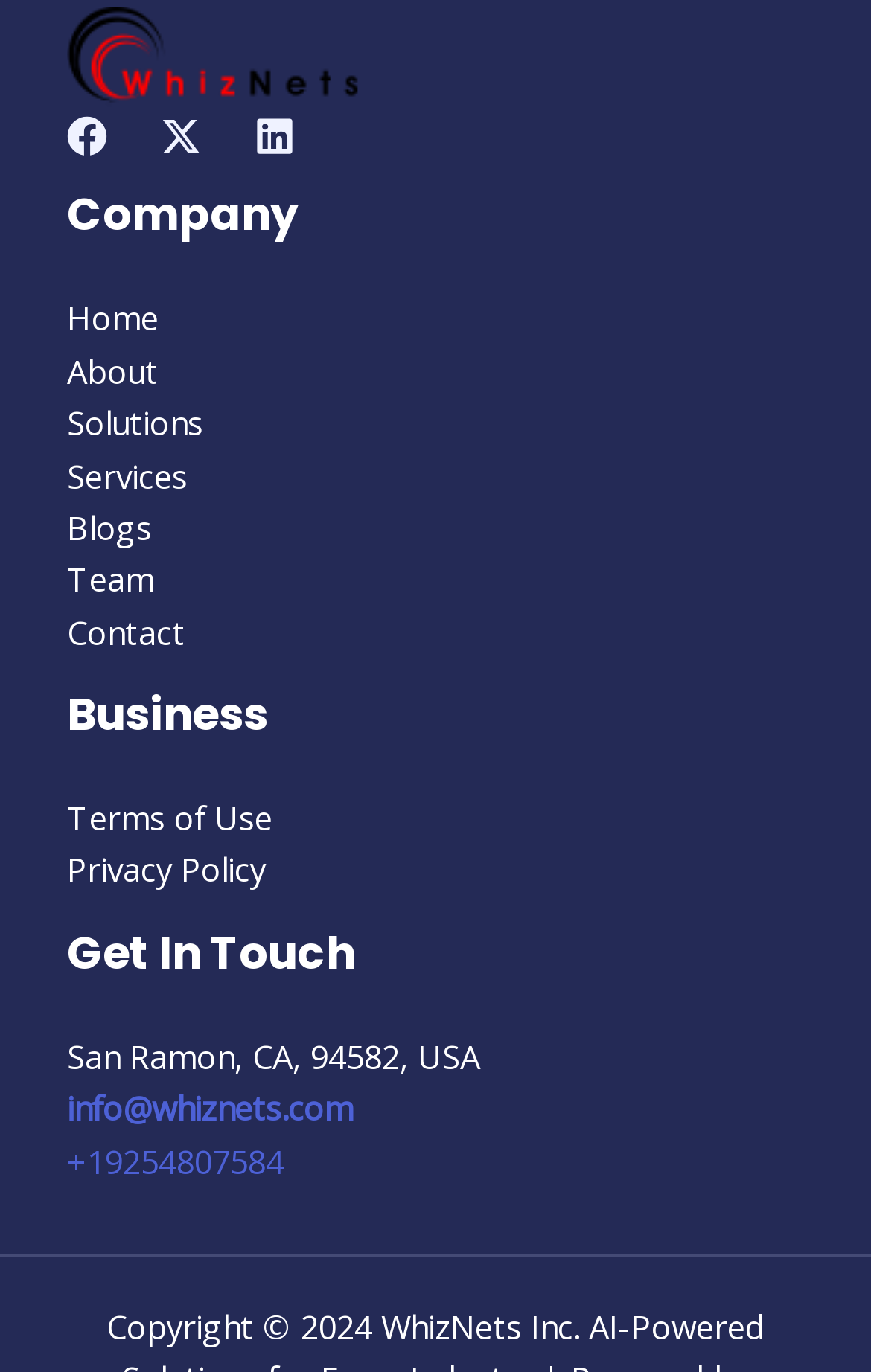Pinpoint the bounding box coordinates of the clickable element needed to complete the instruction: "select a category". The coordinates should be provided as four float numbers between 0 and 1: [left, top, right, bottom].

None